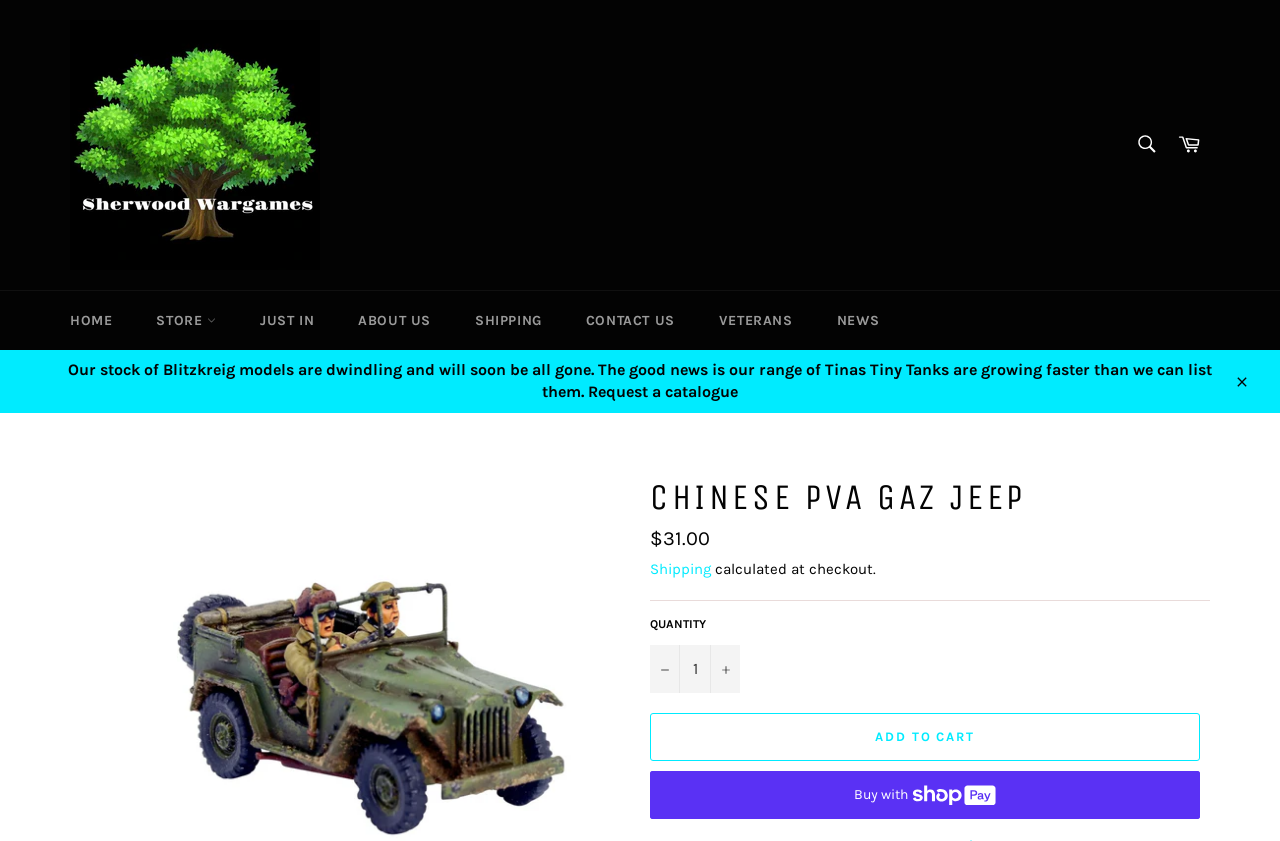Specify the bounding box coordinates of the element's region that should be clicked to achieve the following instruction: "Increase item quantity by one". The bounding box coordinates consist of four float numbers between 0 and 1, in the format [left, top, right, bottom].

[0.555, 0.767, 0.578, 0.824]